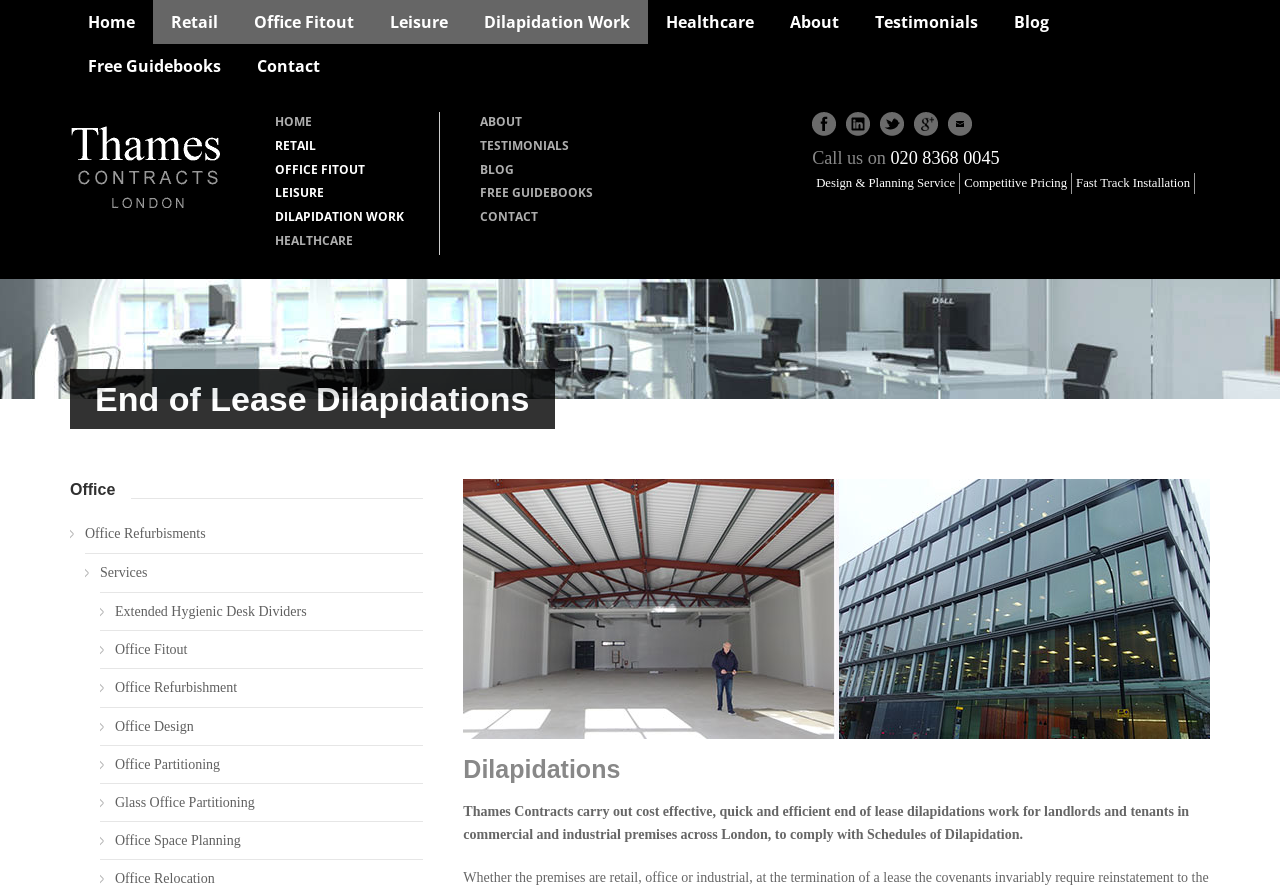Provide a thorough description of this webpage.

The webpage is about Thames Contracts, a company that specializes in end of lease dilapidations, office refurbishments, and other services in London. At the top of the page, there is a navigation menu with links to different sections, including Home, Retail, Office Fitout, Leisure, Dilapidation Work, Healthcare, About, Testimonials, Blog, and Contact.

Below the navigation menu, there is a prominent link to Thames Contracts' office refurbishment services, accompanied by a logo image. On the right side of the page, there are social media links, including Facebook, LinkedIn, Twitter, Google+, and email, each represented by an icon.

The main content of the page is divided into two sections. The left section has a heading "End of Lease Dilapidations" and a brief description of the company's dilapidation services. Below this, there are links to various office-related services, including office refurbishments, office fitout, office design, and office relocation.

The right section has a heading "Dilapidations" and a longer description of the company's dilapidation services, highlighting their cost-effective, quick, and efficient approach. There is also a figure or image below this section, which appears to be a visual representation of the company's services.

Throughout the page, there are several calls-to-action, including a "Call us on" link with a phone number and a "Free Guidebooks" link. The overall layout of the page is organized and easy to navigate, with clear headings and concise text.